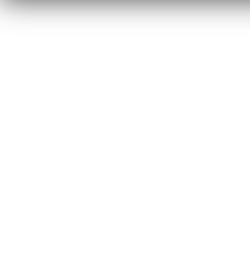Generate an in-depth description of the image.

The image associated with the article titled "SM Mirror" likely serves as a visual representation for the content of the publication. Positioned in the lower section of the webpage, the image reflects the branding or logo for the Santa Monica Mirror, which is dedicated to local news and events. This imagery enhances the identity of the publication, engaging viewers as they navigate through articles, links, and advertisements featured on the site. The overall layout suggests an organized and user-friendly webpage that prioritizes accessibility and clarity in presenting its media content.